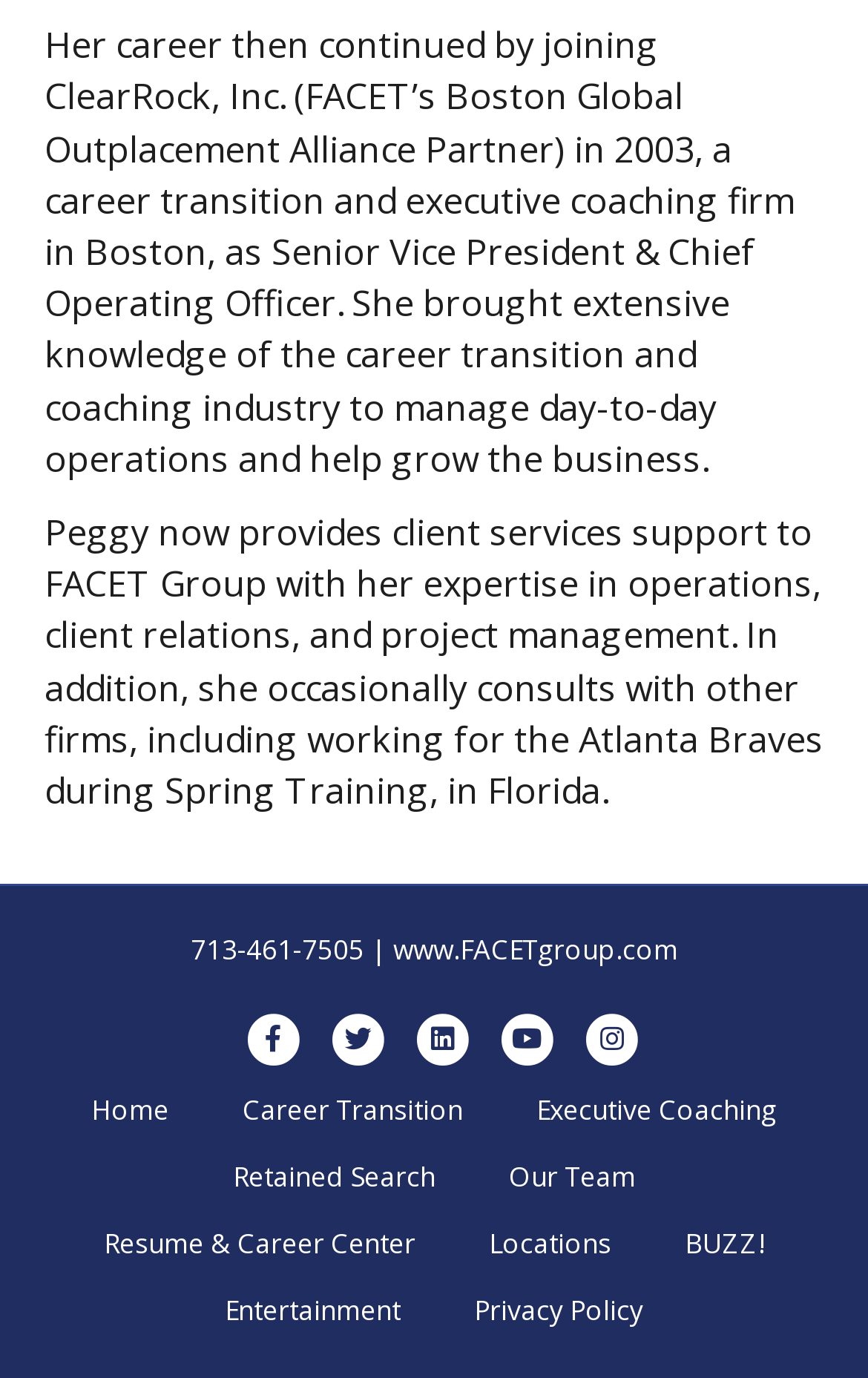Specify the bounding box coordinates of the area that needs to be clicked to achieve the following instruction: "view the Youtube channel".

[0.569, 0.736, 0.646, 0.775]